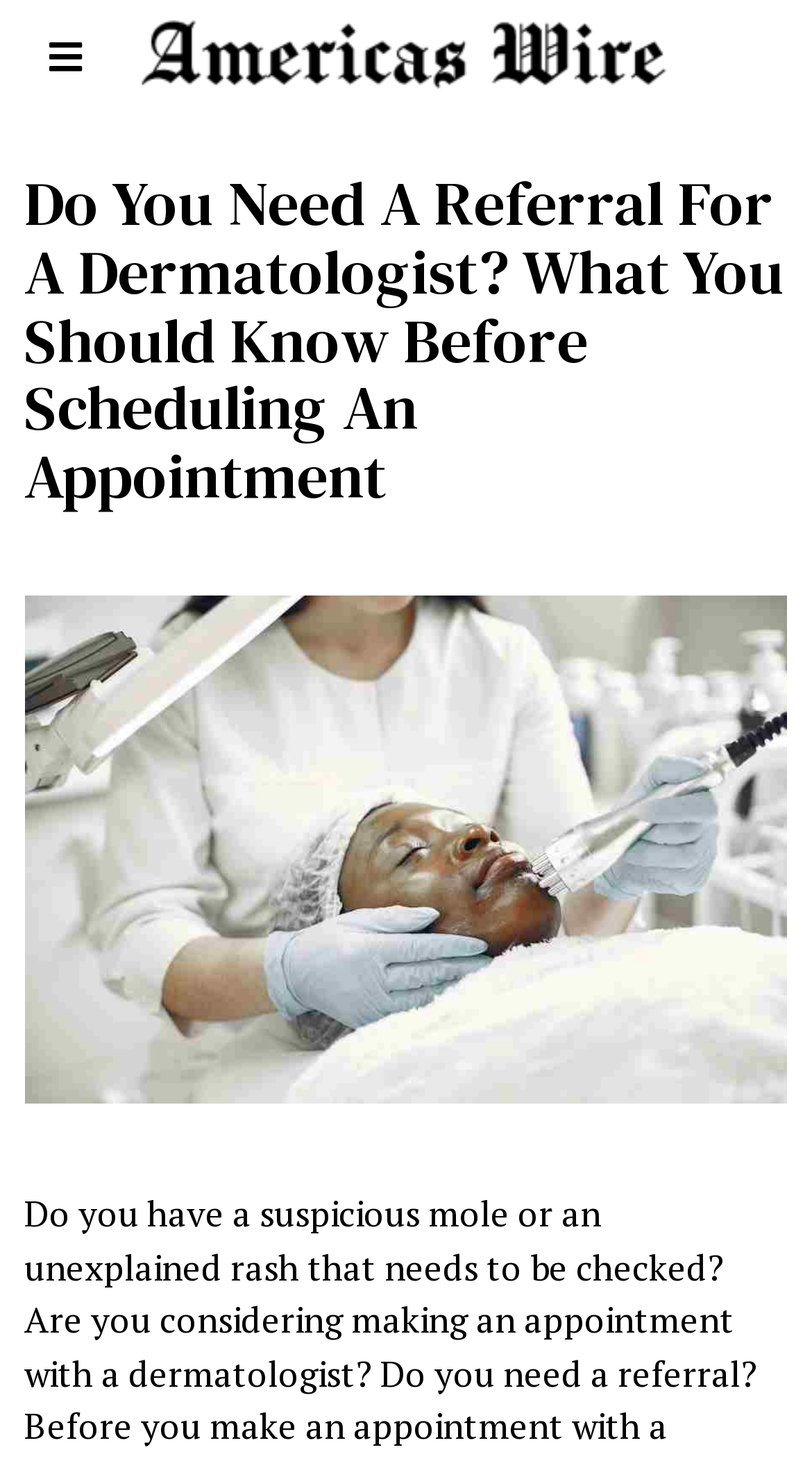Use the details in the image to answer the question thoroughly: 
How many headings are on the webpage?

There are two headings on the webpage. One is the logo heading 'Americas Wire Logo' and the other is the main heading 'Do You Need A Referral For A Dermatologist? What You Should Know Before Scheduling An Appointment'.